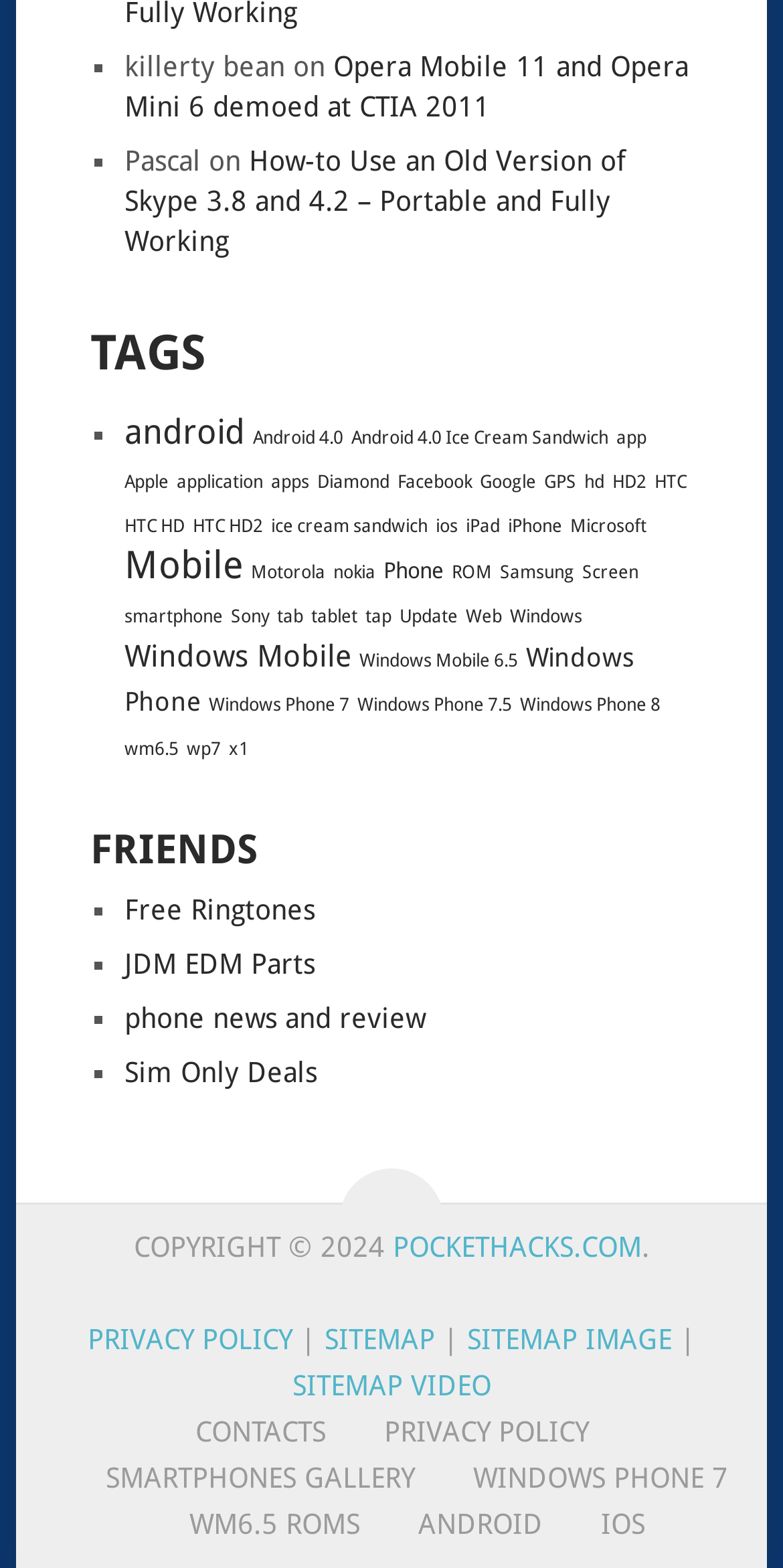Extract the bounding box coordinates of the UI element described by: "Android 4.0 Ice Cream Sandwich". The coordinates should include four float numbers ranging from 0 to 1, e.g., [left, top, right, bottom].

[0.449, 0.273, 0.777, 0.286]